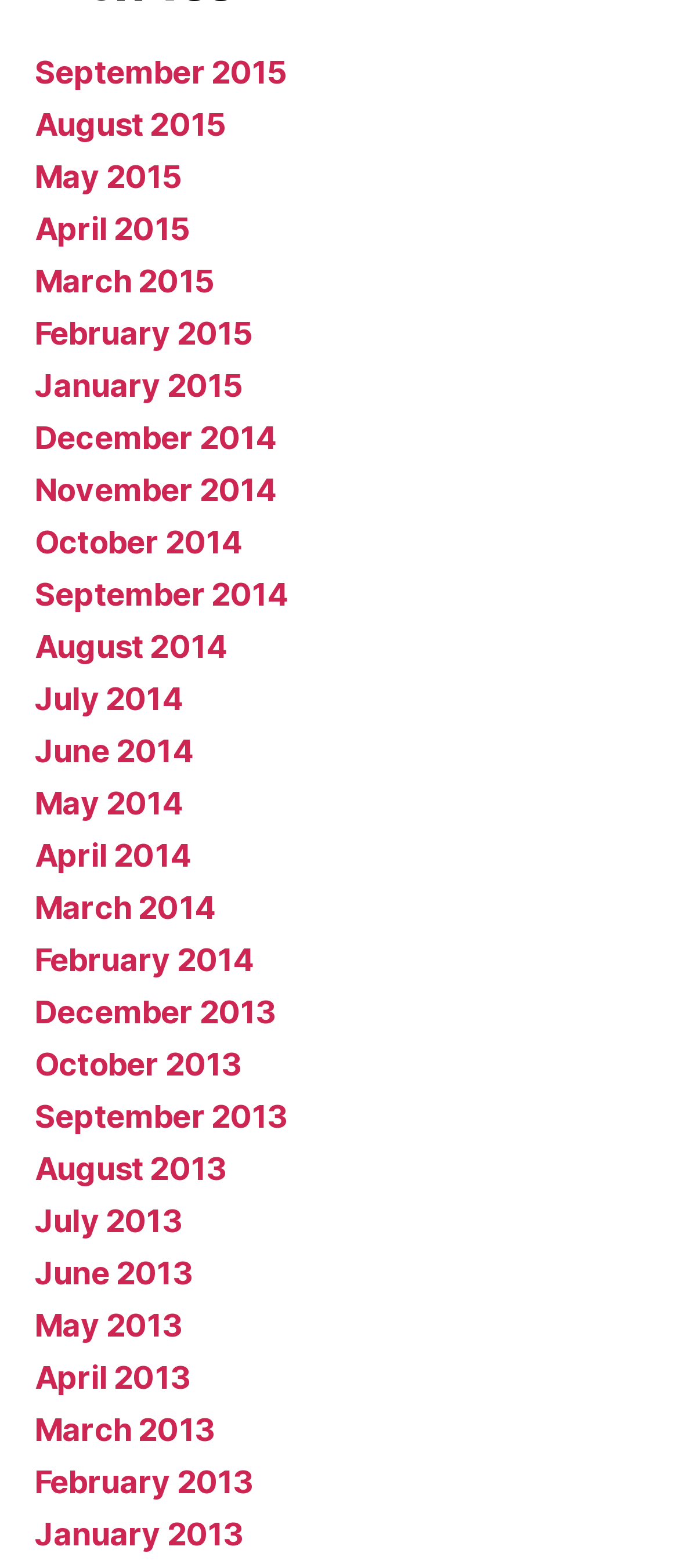Please locate the bounding box coordinates of the region I need to click to follow this instruction: "view August 2014".

[0.051, 0.401, 0.333, 0.424]